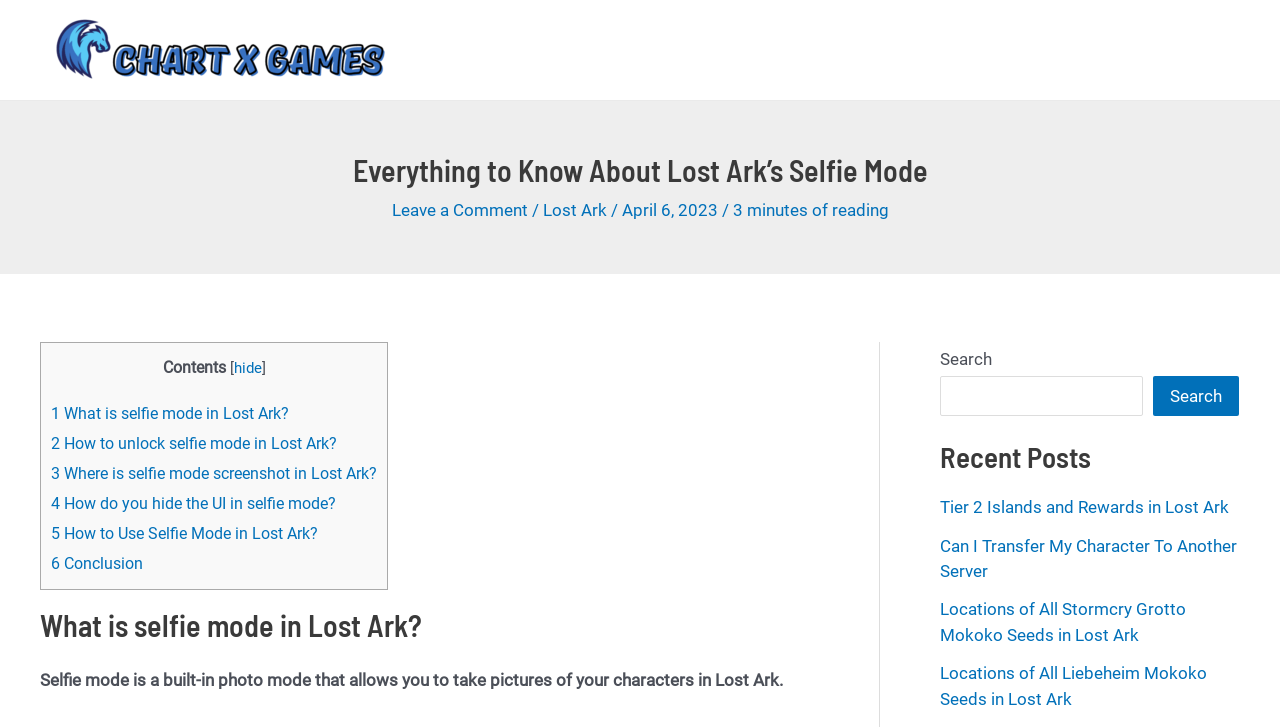Identify the bounding box for the element characterized by the following description: "Search".

[0.901, 0.517, 0.968, 0.573]